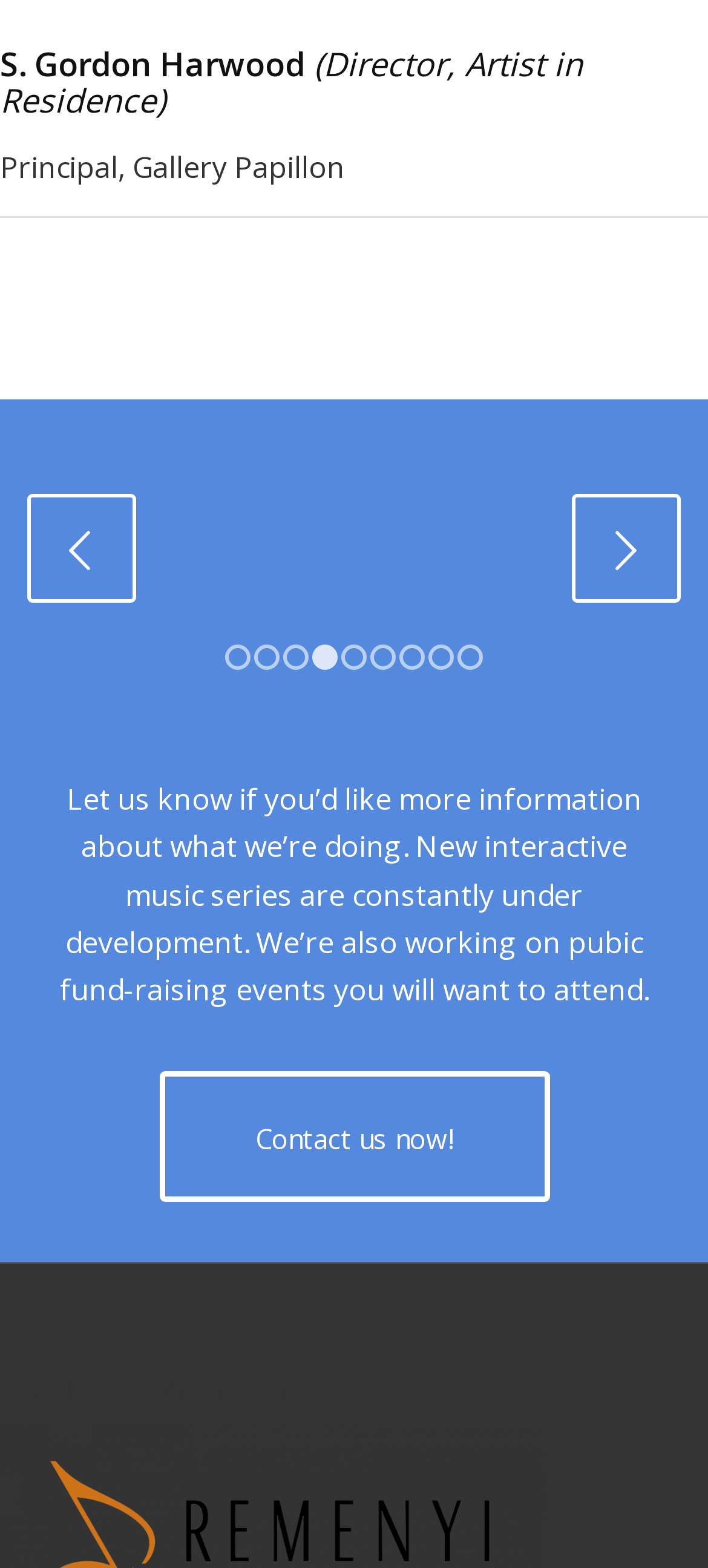Answer the question using only a single word or phrase: 
What type of events is the organization working on?

Public fund-raising events